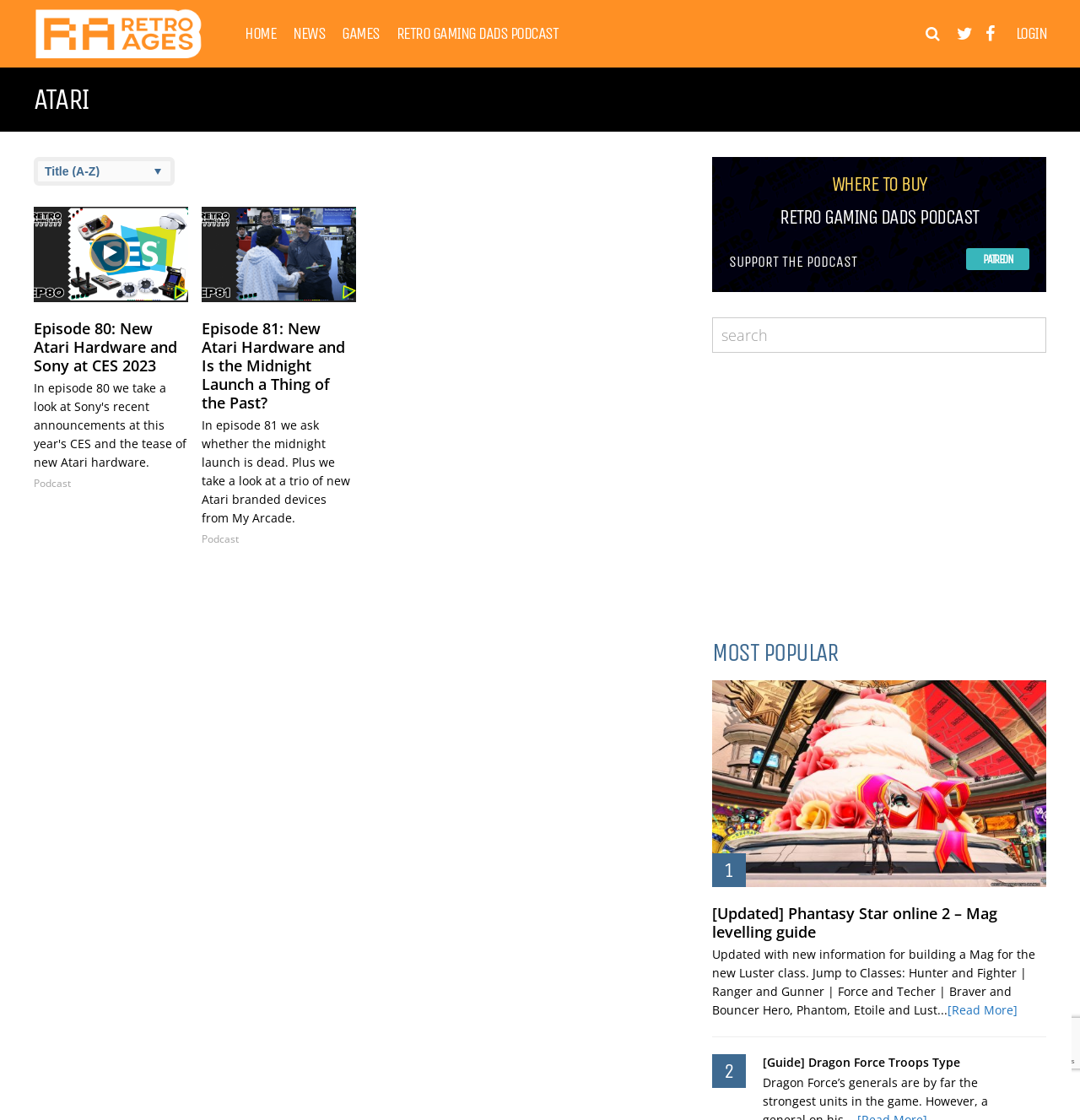Please locate the bounding box coordinates of the element that needs to be clicked to achieve the following instruction: "Search in the search box". The coordinates should be four float numbers between 0 and 1, i.e., [left, top, right, bottom].

[0.659, 0.283, 0.969, 0.315]